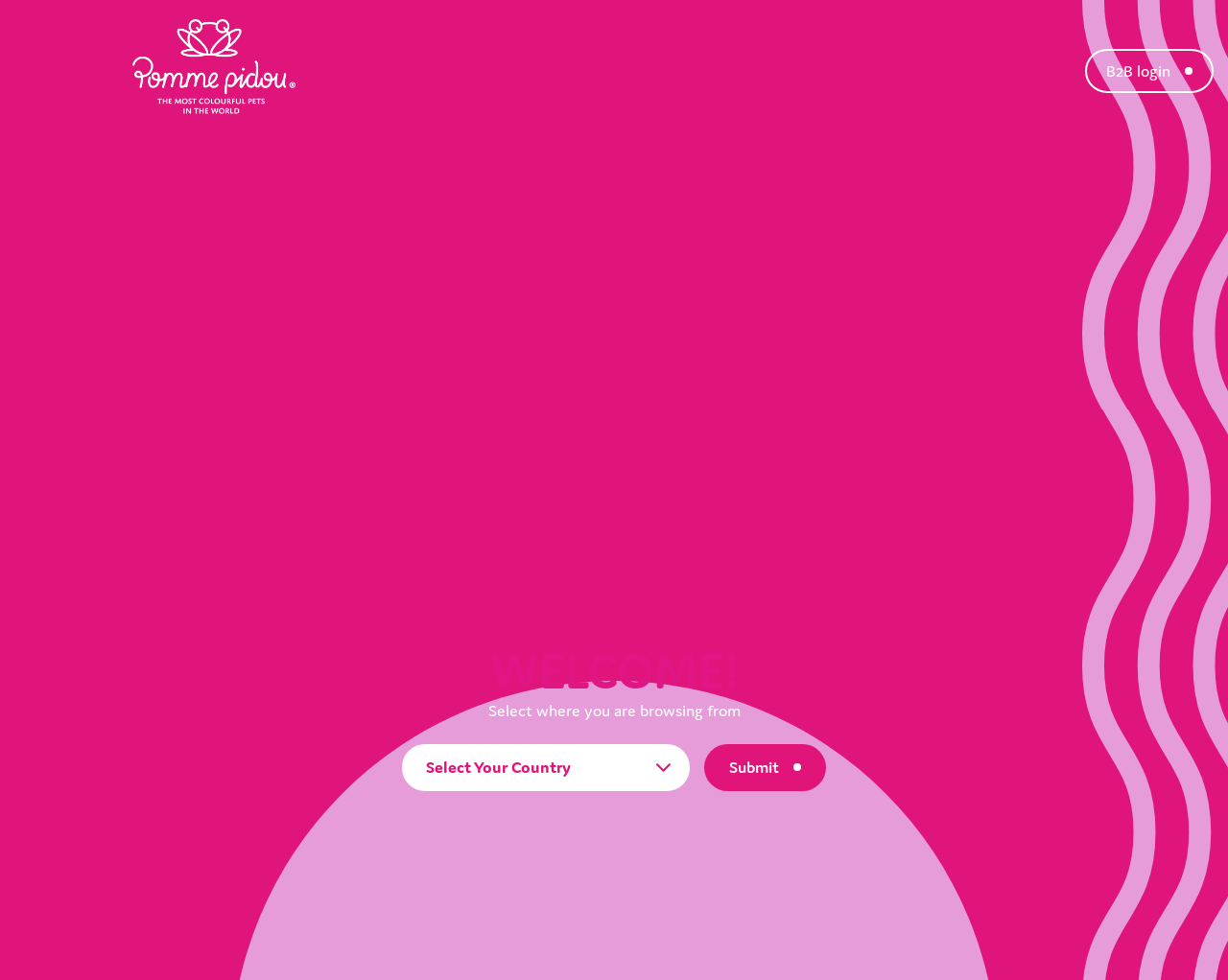Given the element description B2B login, identify the bounding box coordinates for the UI element on the webpage screenshot. The format should be (top-left x, top-left y, bottom-right x, bottom-right y), with values between 0 and 1.

[0.884, 0.05, 0.988, 0.095]